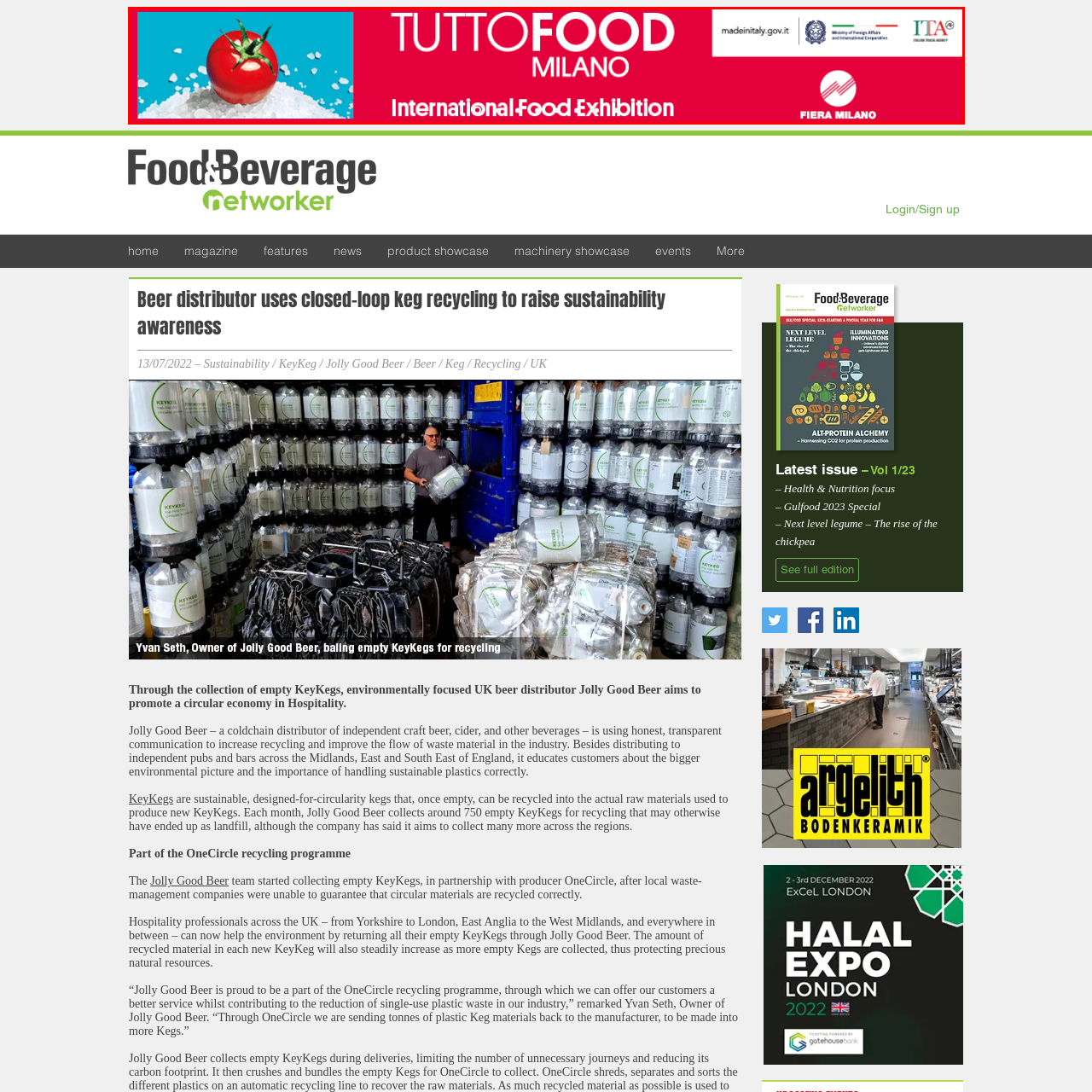Detail the scene within the red-bordered box in the image, including all relevant features and actions.

The image showcases a vibrant banner for the TuttoFood exhibition, set against a bright turquoise background. At the center, a fresh, red tomato captures attention, resting atop a sprinkle of salt, symbolizing the celebration of quality food products. The bold text prominently displays "TUTTOFOOD MILANO," highlighting the international nature of the event, while "International Food Exhibition" clearly defines its purpose. Logos from notable organizations like the Italian Trade Agency, along with the Ministry of Foreign Affairs and International Cooperation, lend credibility to the exhibition. This eye-catching design conveys a message of culinary excellence and innovation, inviting food enthusiasts and professionals alike to engage with the latest trends in the food industry.